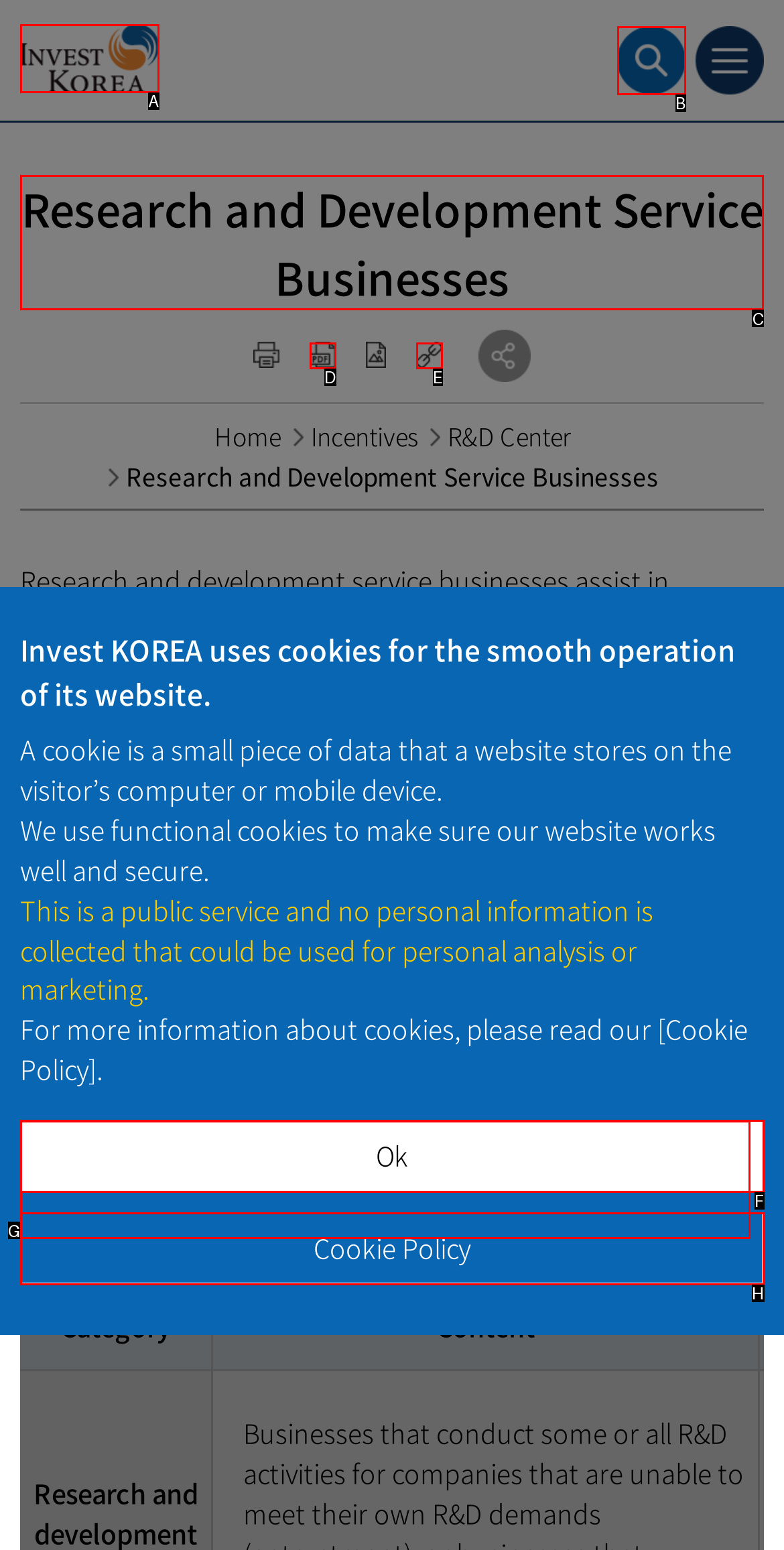Identify the correct HTML element to click to accomplish this task: View the Research and Development Service Businesses content
Respond with the letter corresponding to the correct choice.

C